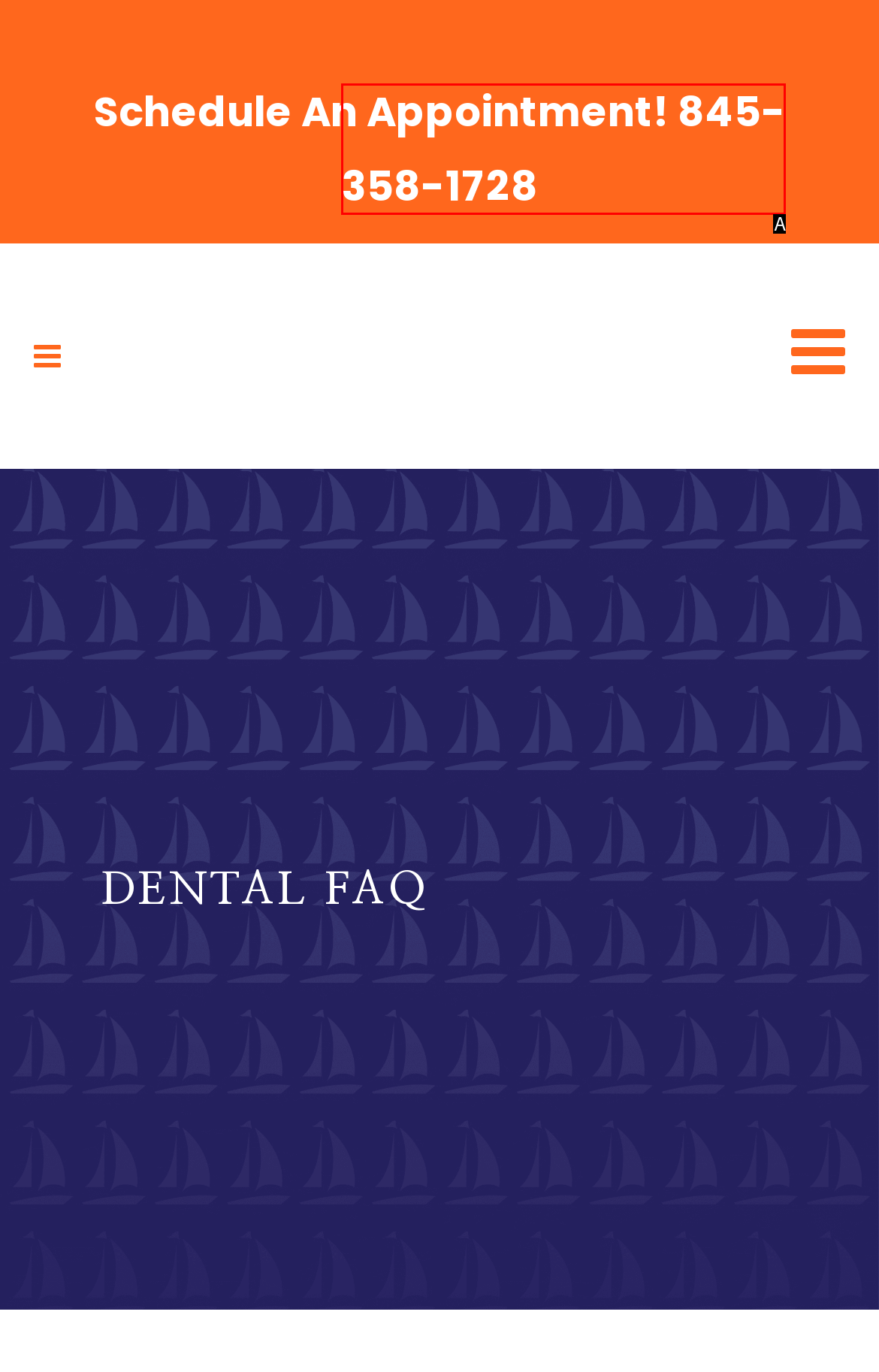Which option is described as follows: 845-358-1728
Answer with the letter of the matching option directly.

A